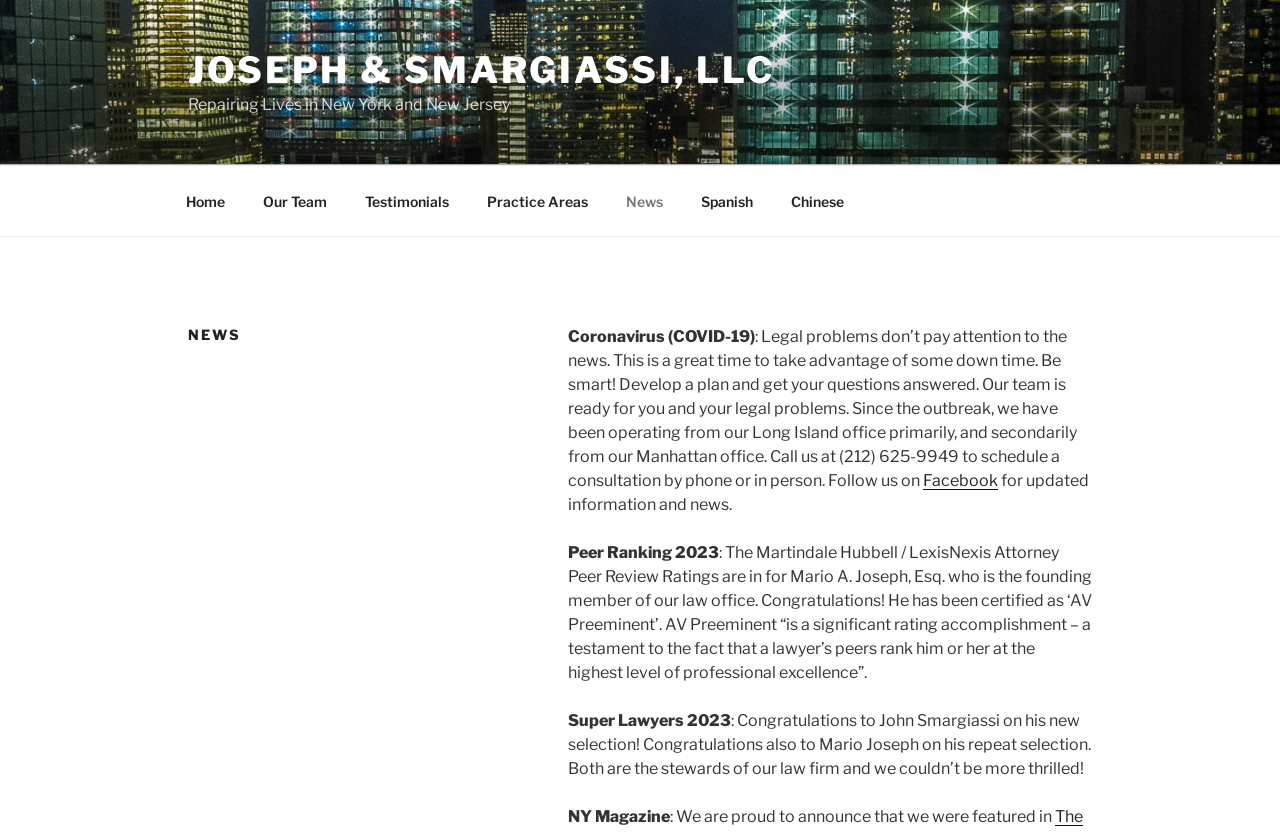Please specify the bounding box coordinates of the area that should be clicked to accomplish the following instruction: "Read the news about Coronavirus". The coordinates should consist of four float numbers between 0 and 1, i.e., [left, top, right, bottom].

[0.444, 0.393, 0.59, 0.416]